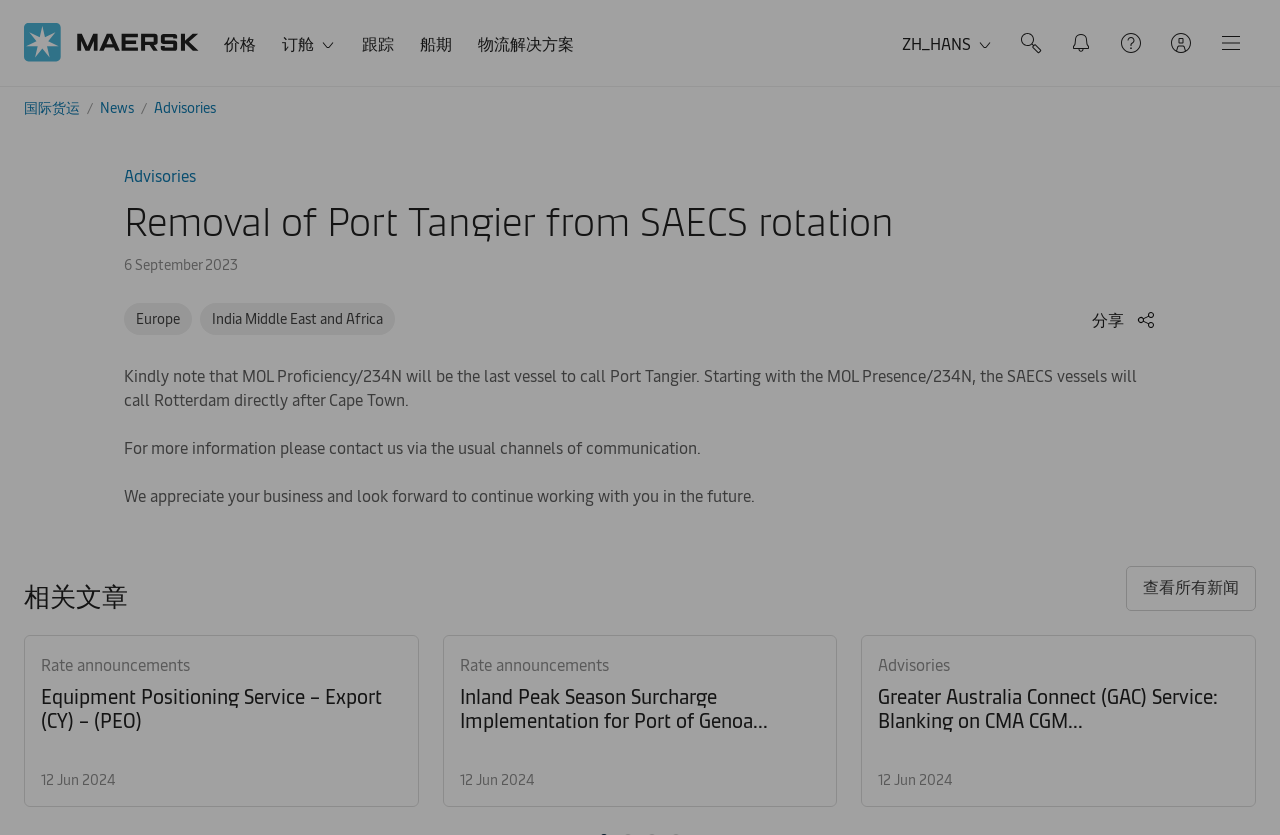Determine the bounding box coordinates of the clickable region to follow the instruction: "Contact us".

[0.097, 0.522, 0.548, 0.549]